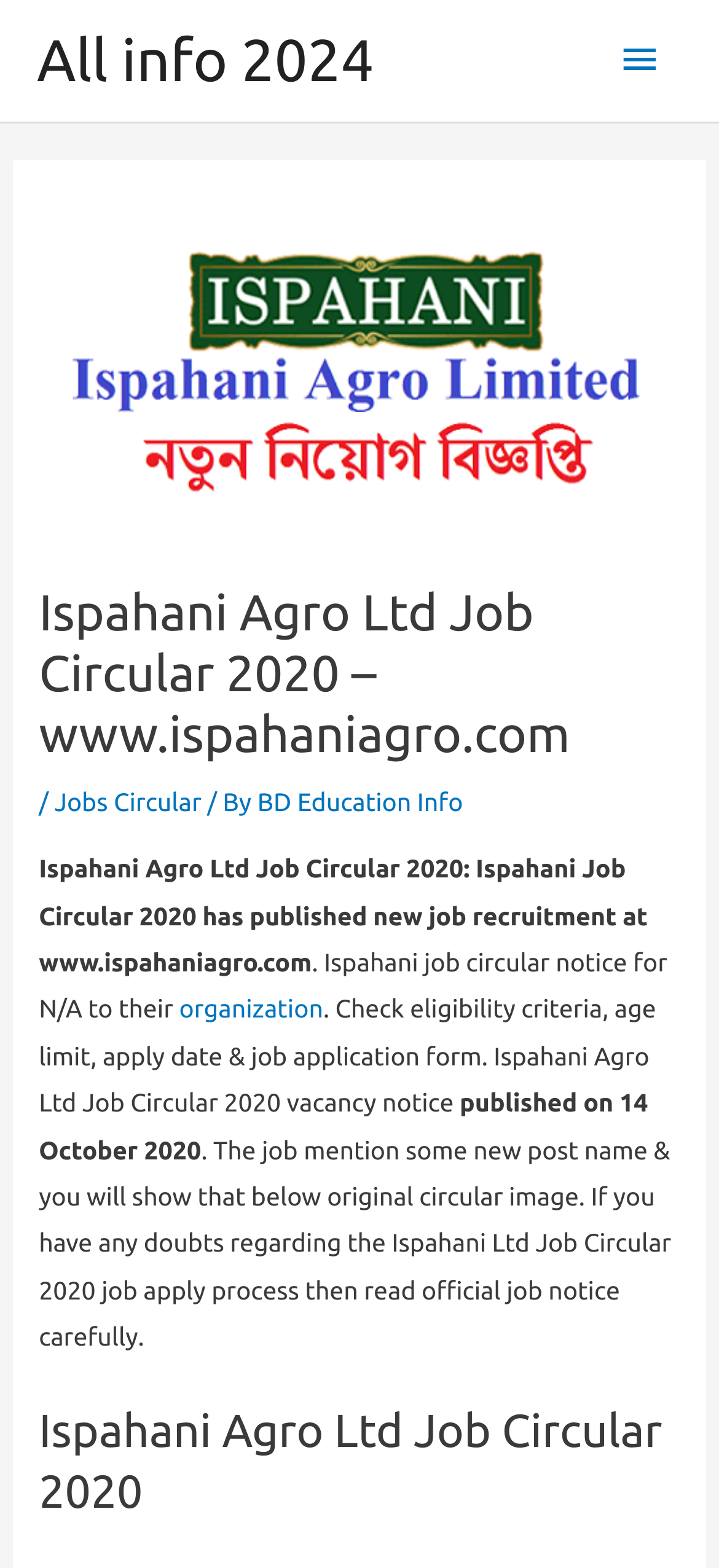What is the purpose of the job circular?
Look at the image and answer the question using a single word or phrase.

New job recruitment